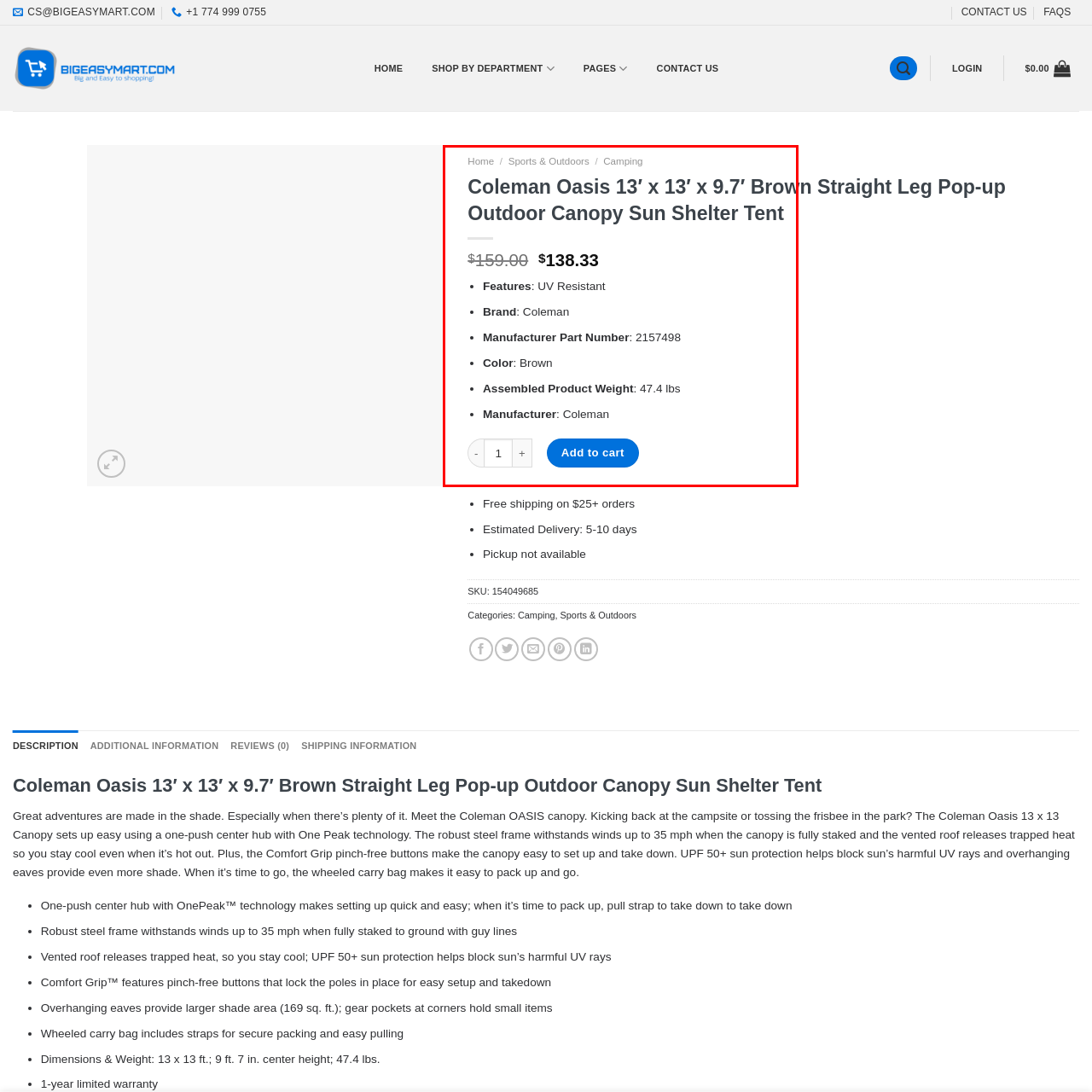Please analyze the elements within the red highlighted area in the image and provide a comprehensive answer to the following question: What is the weight of the assembled Coleman Oasis Canopy?

The weight of the assembled Coleman Oasis Canopy is mentioned in the caption as 47.4 lbs, which indicates the product's stability and ease of transport.